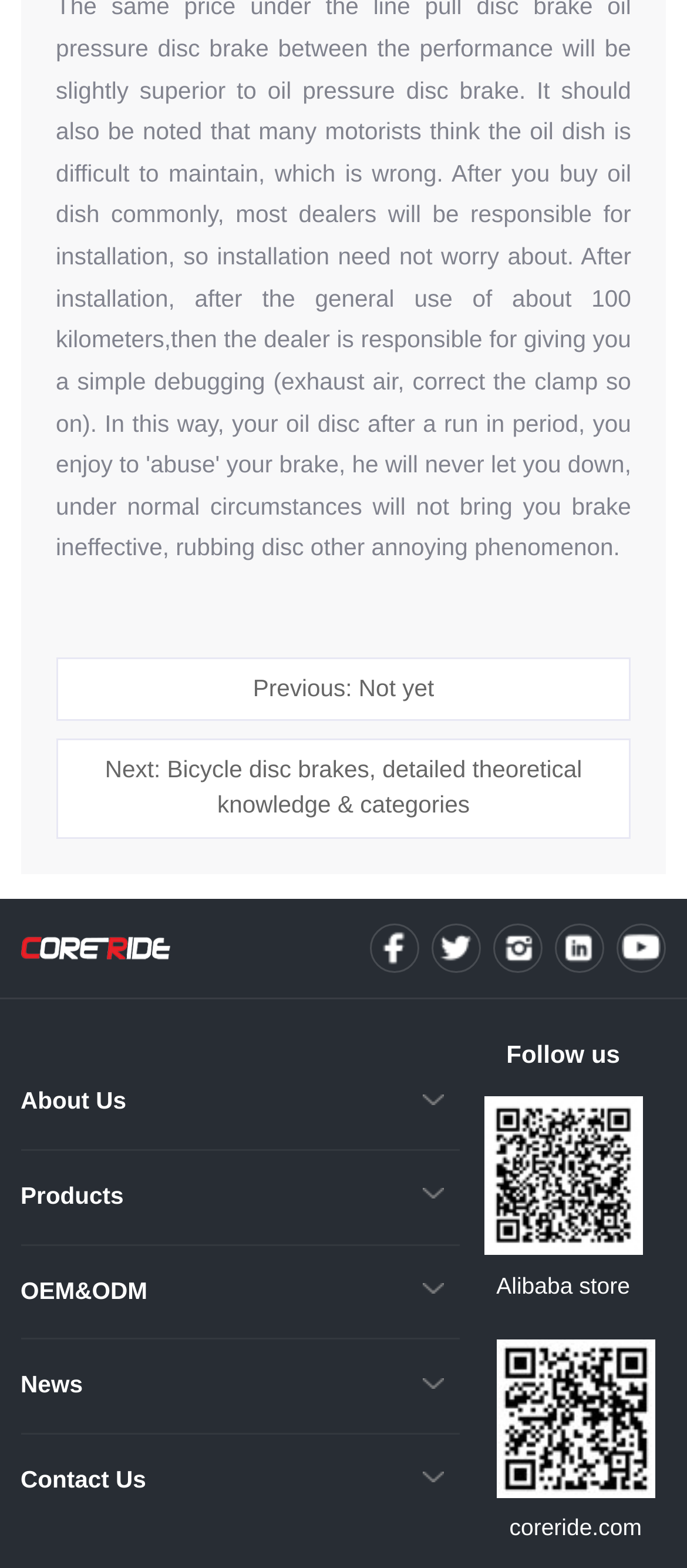Determine the bounding box coordinates of the clickable area required to perform the following instruction: "Visit the 'About Us' page". The coordinates should be represented as four float numbers between 0 and 1: [left, top, right, bottom].

[0.03, 0.69, 0.184, 0.717]